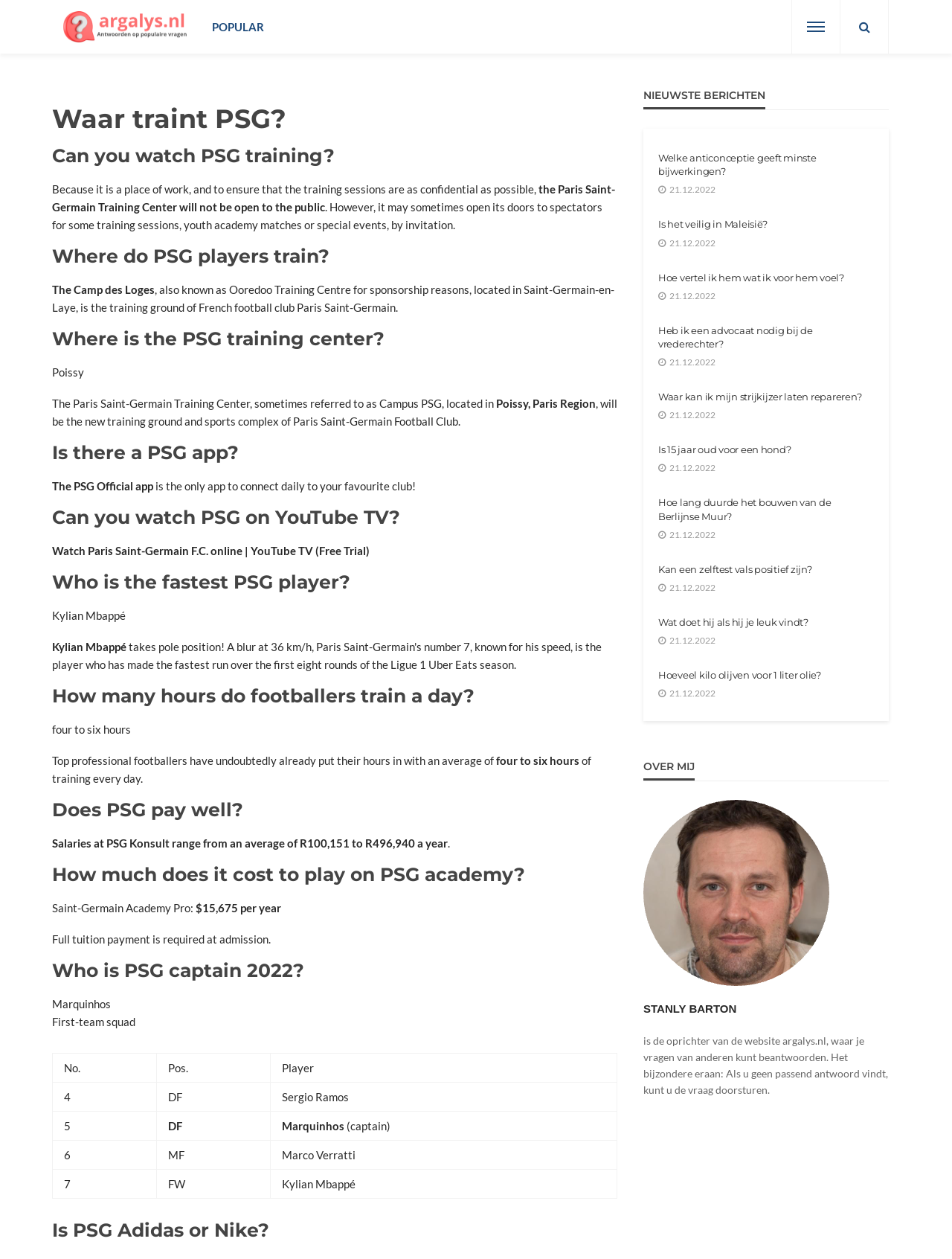Predict the bounding box coordinates of the area that should be clicked to accomplish the following instruction: "Open the menu". The bounding box coordinates should consist of four float numbers between 0 and 1, i.e., [left, top, right, bottom].

None